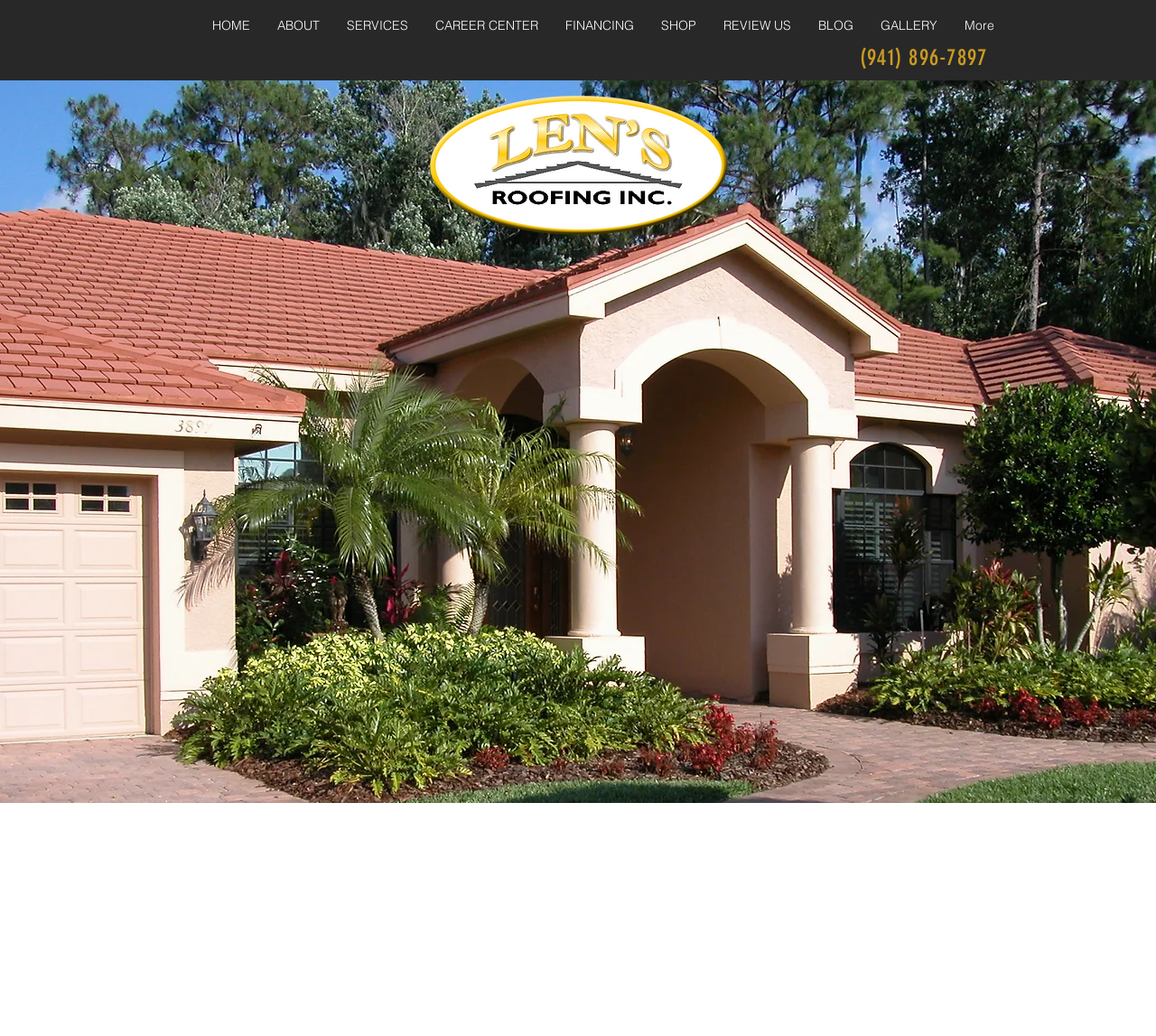Can you identify and provide the main heading of the webpage?

SARASOTA ROOFING COMPANY:
ROOF REPLACEMENT,
NEW ROOF, ROOF REPAIR,
AND ROOF MAINTENANCE
 